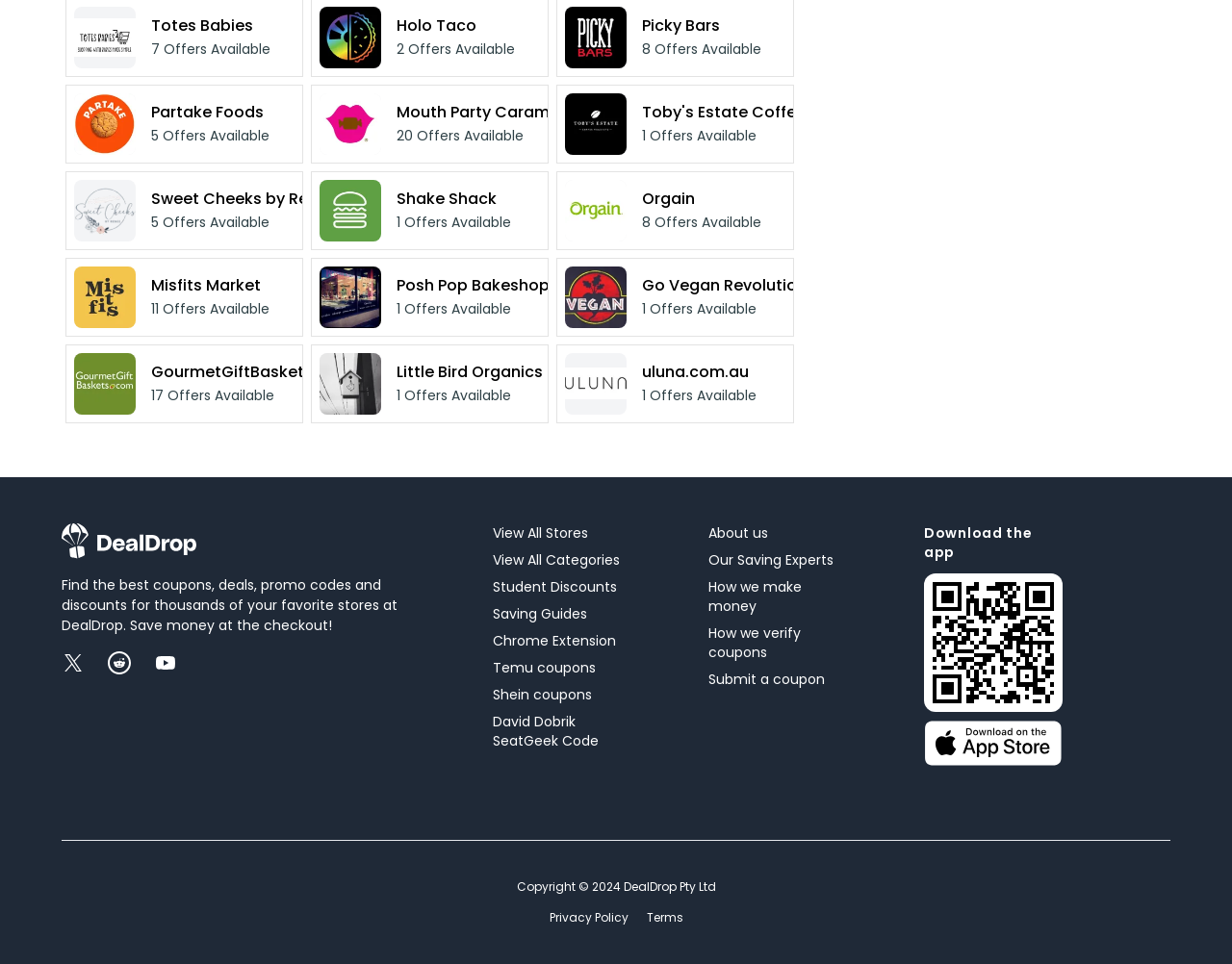What is the text above the 'View All Stores' link?
Using the image, provide a concise answer in one word or a short phrase.

Find the best coupons, deals, promo codes and discounts for thousands of your favorite stores at DealDrop. Save money at the checkout!